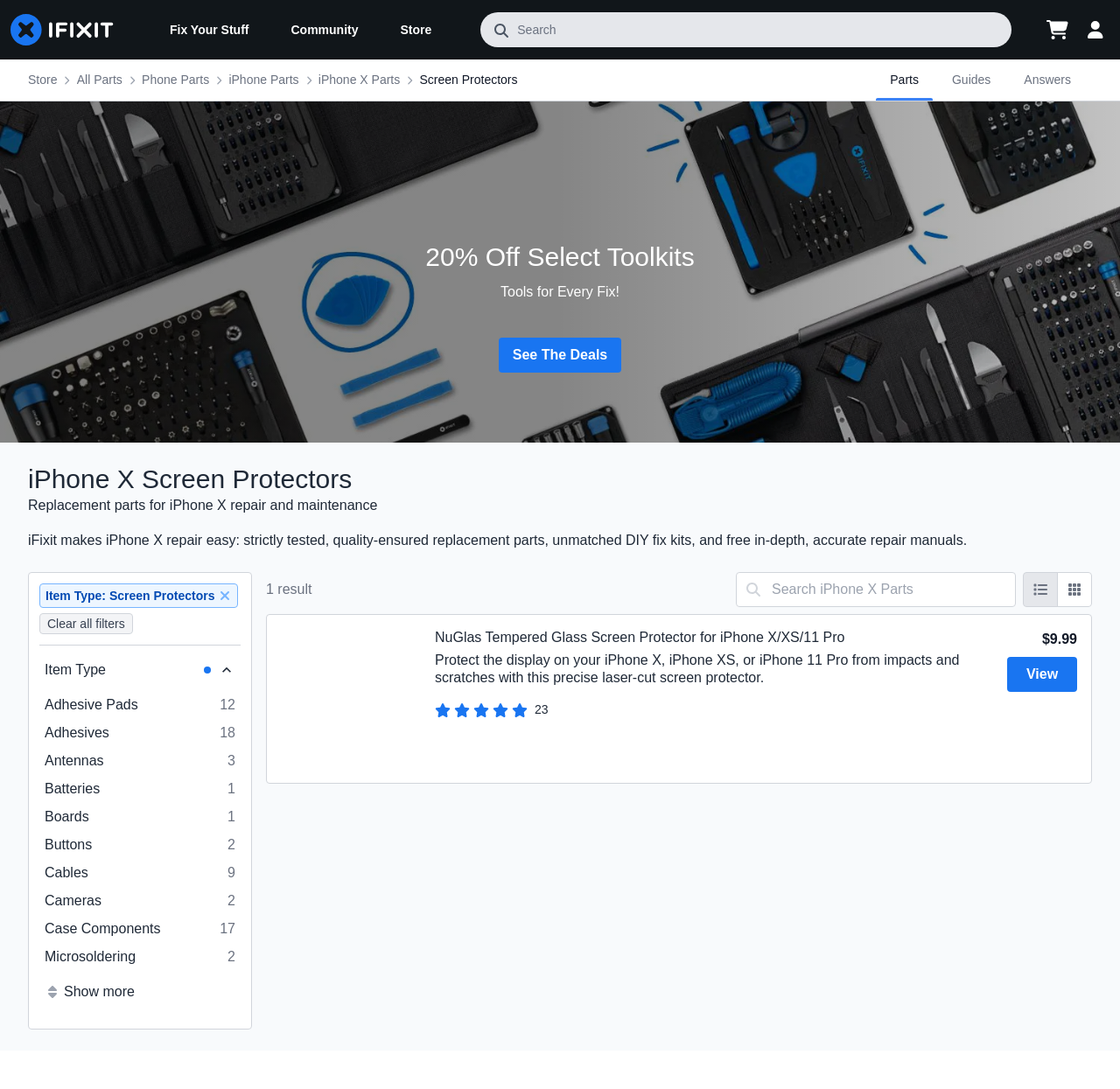Give a one-word or short-phrase answer to the following question: 
What is the price of the NuGlas Tempered Glass Screen Protector?

$9.99